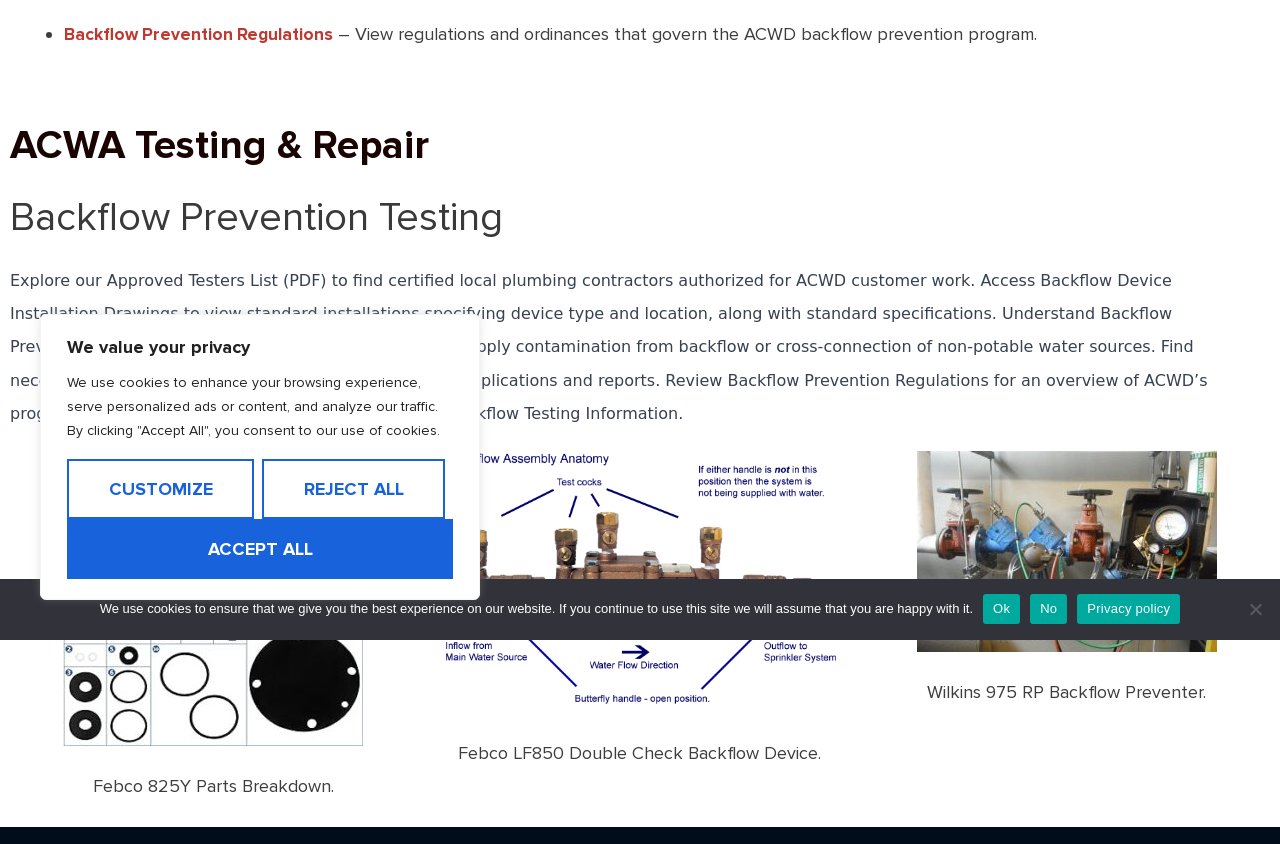Calculate the bounding box coordinates of the UI element given the description: "parent_node: Febco 825Y Parts Breakdown.".

[0.049, 0.534, 0.284, 0.883]